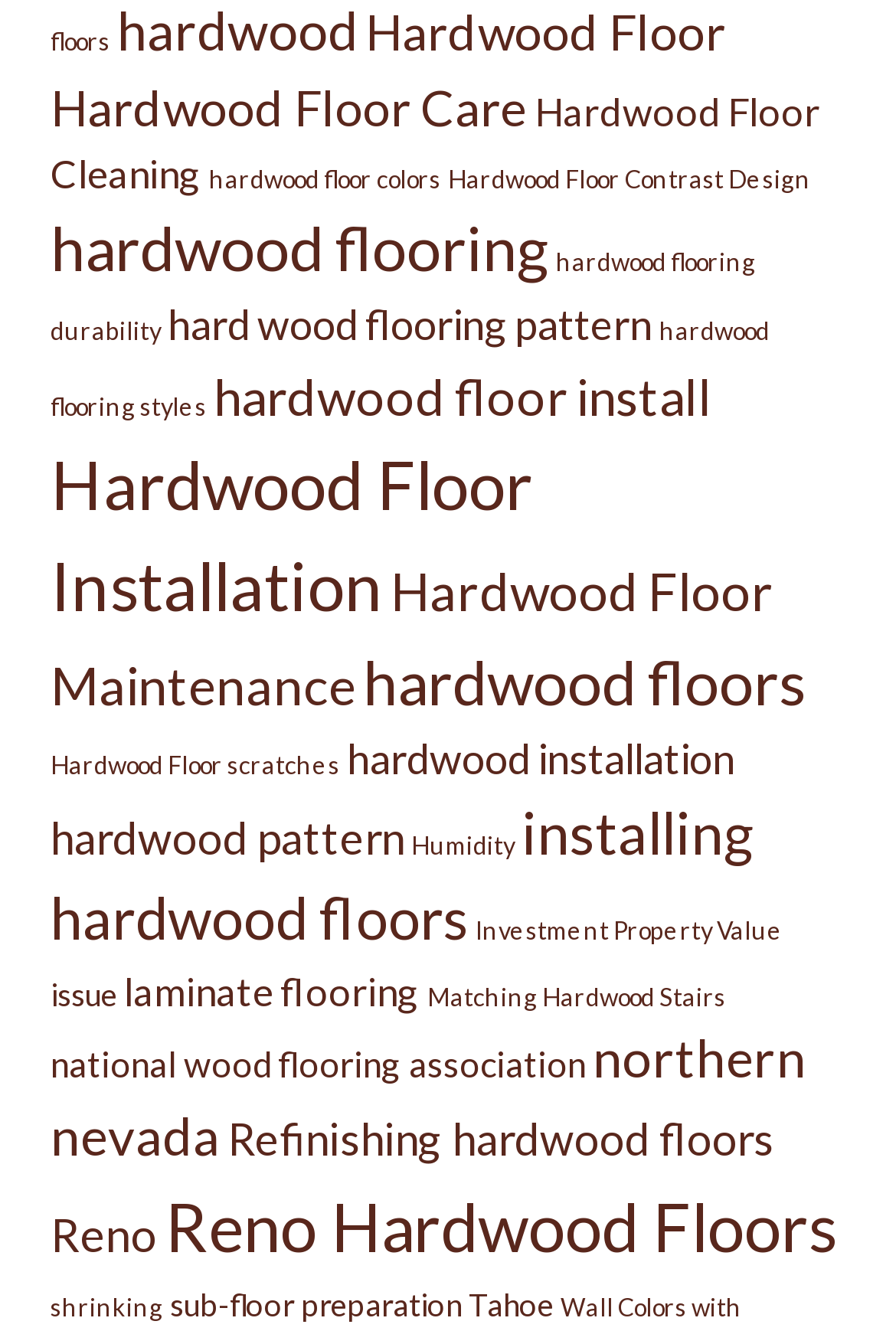Identify the bounding box coordinates of the element that should be clicked to fulfill this task: "view the 'Weddings' page". The coordinates should be provided as four float numbers between 0 and 1, i.e., [left, top, right, bottom].

None